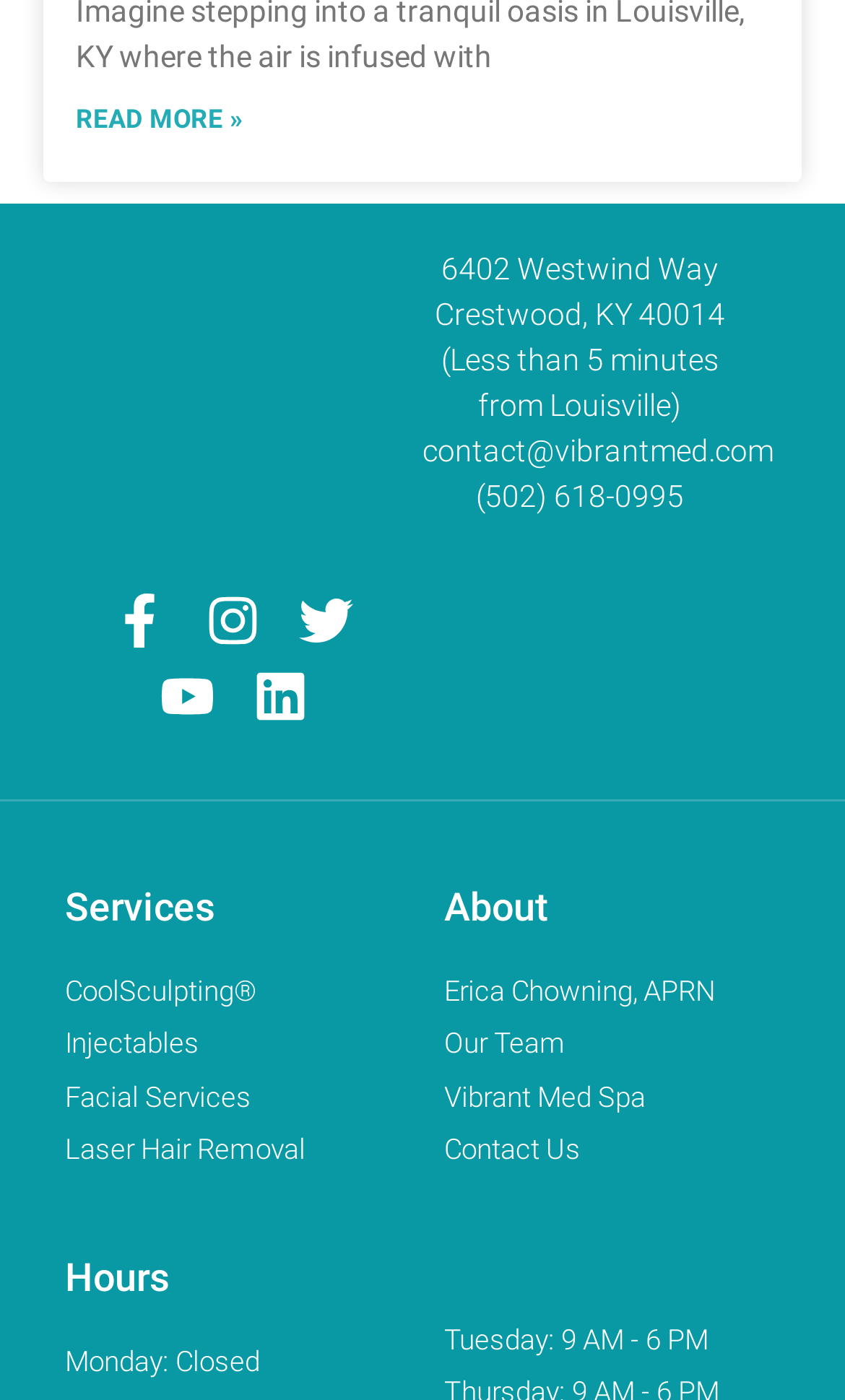Determine the bounding box coordinates for the region that must be clicked to execute the following instruction: "Click on Home".

None